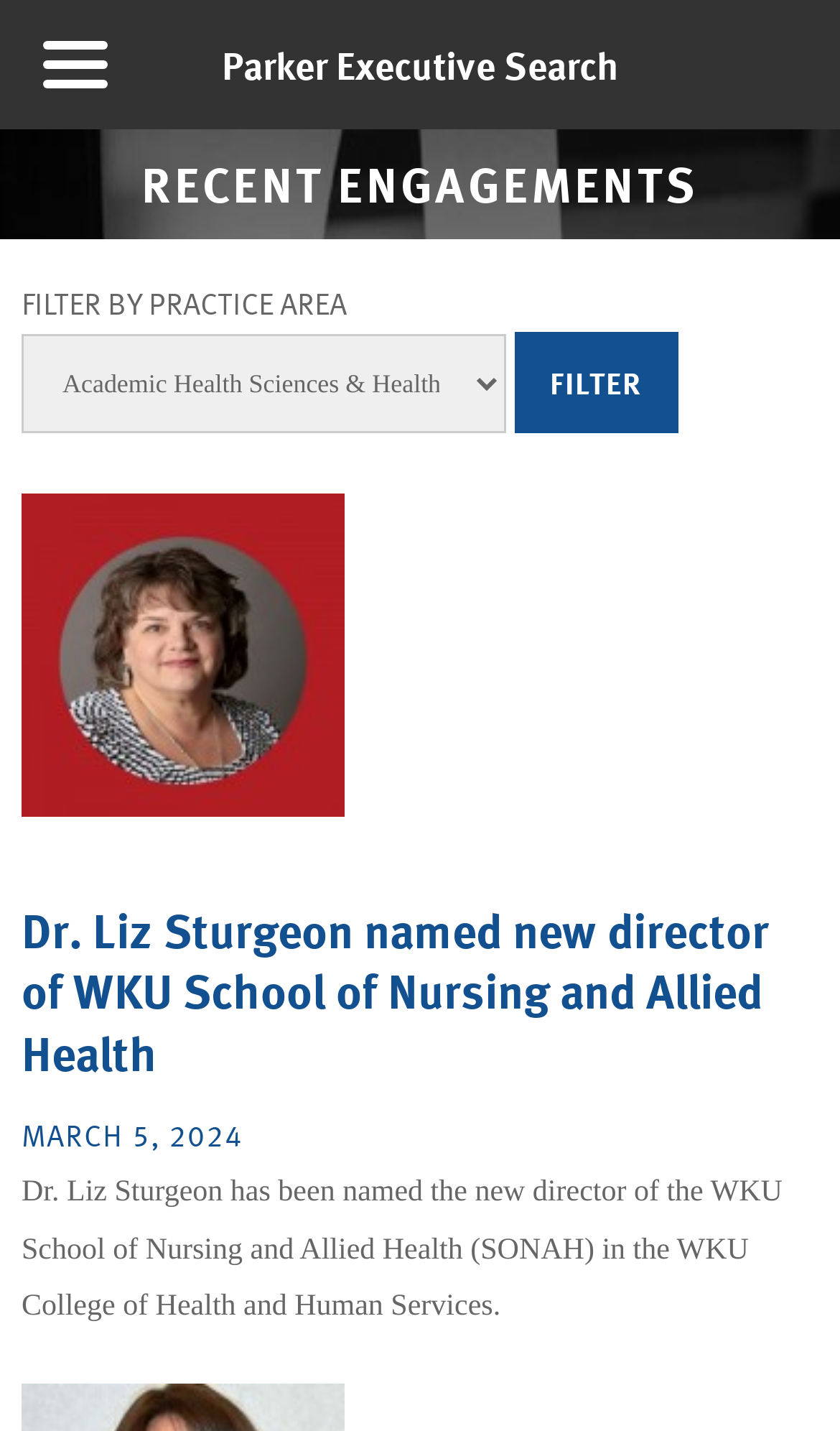Refer to the image and offer a detailed explanation in response to the question: What is the name of the executive search firm?

The name of the executive search firm can be found in the heading element 'Parker Executive Search' with bounding box coordinates [0.026, 0.0, 0.974, 0.09]. This element is a child of the root element and is likely to be the main title of the webpage.